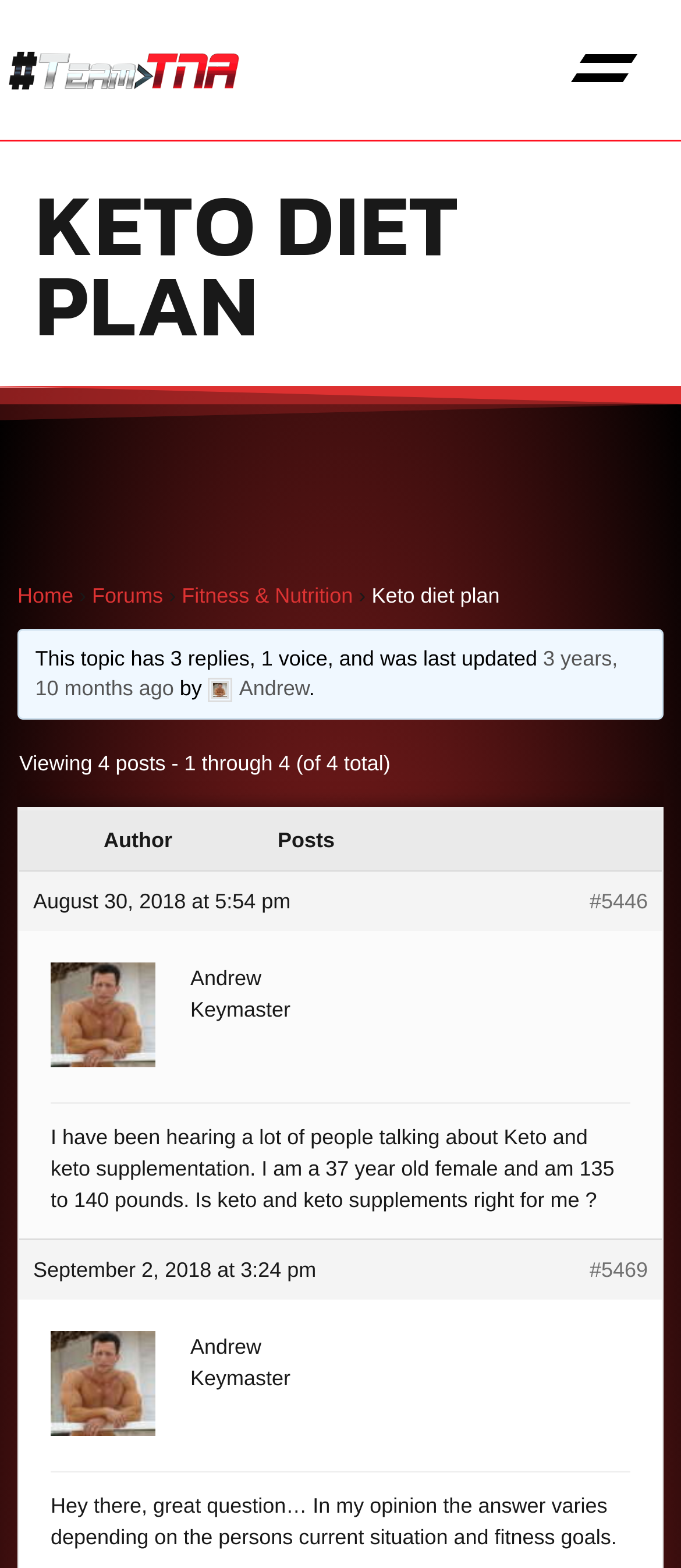With reference to the image, please provide a detailed answer to the following question: How many replies are there in this topic?

I can see that the webpage mentions 'This topic has 3 replies...' which indicates that there are 3 replies in this topic.